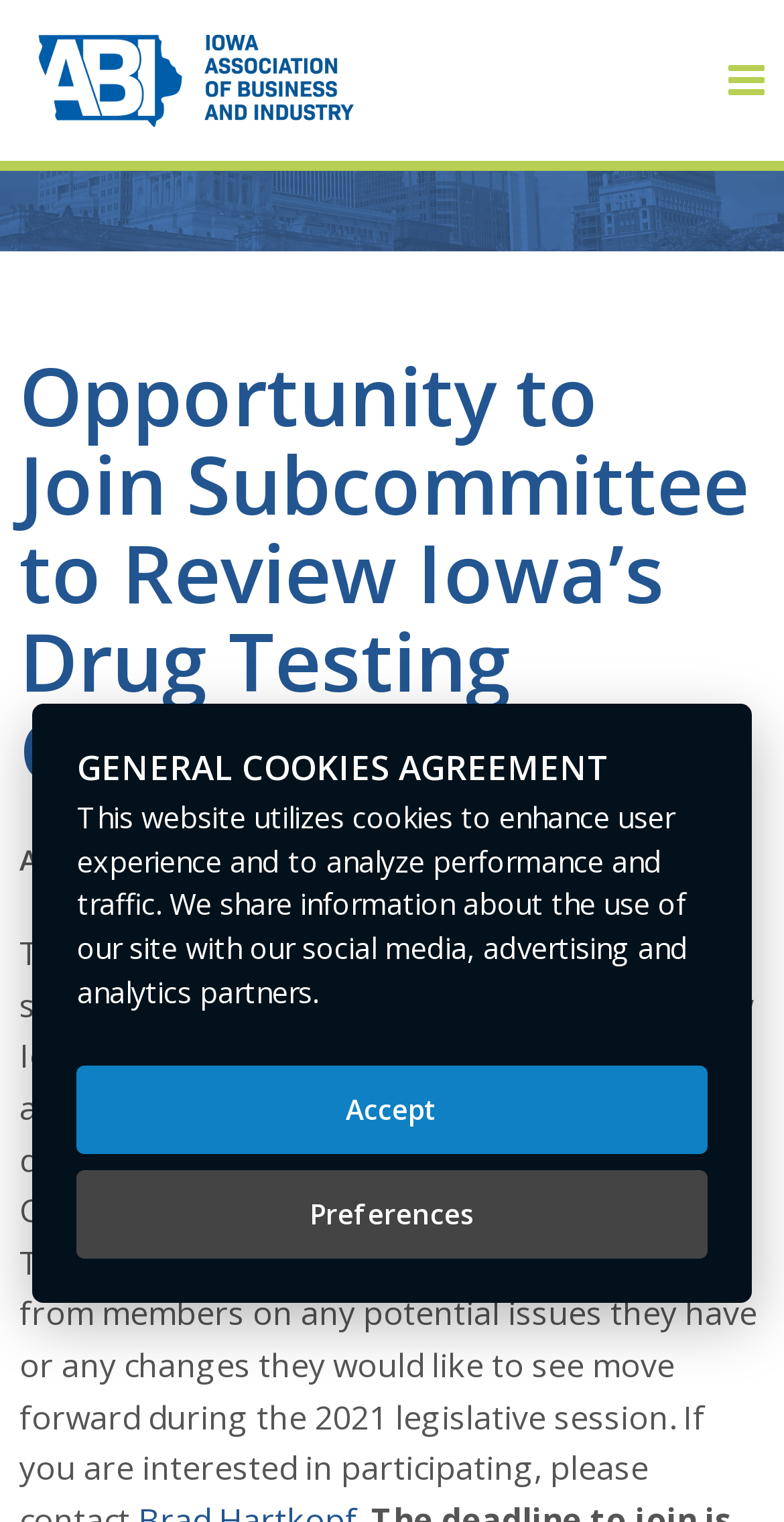Kindly provide the bounding box coordinates of the section you need to click on to fulfill the given instruction: "View Career Opportunities".

[0.212, 0.605, 0.955, 0.665]